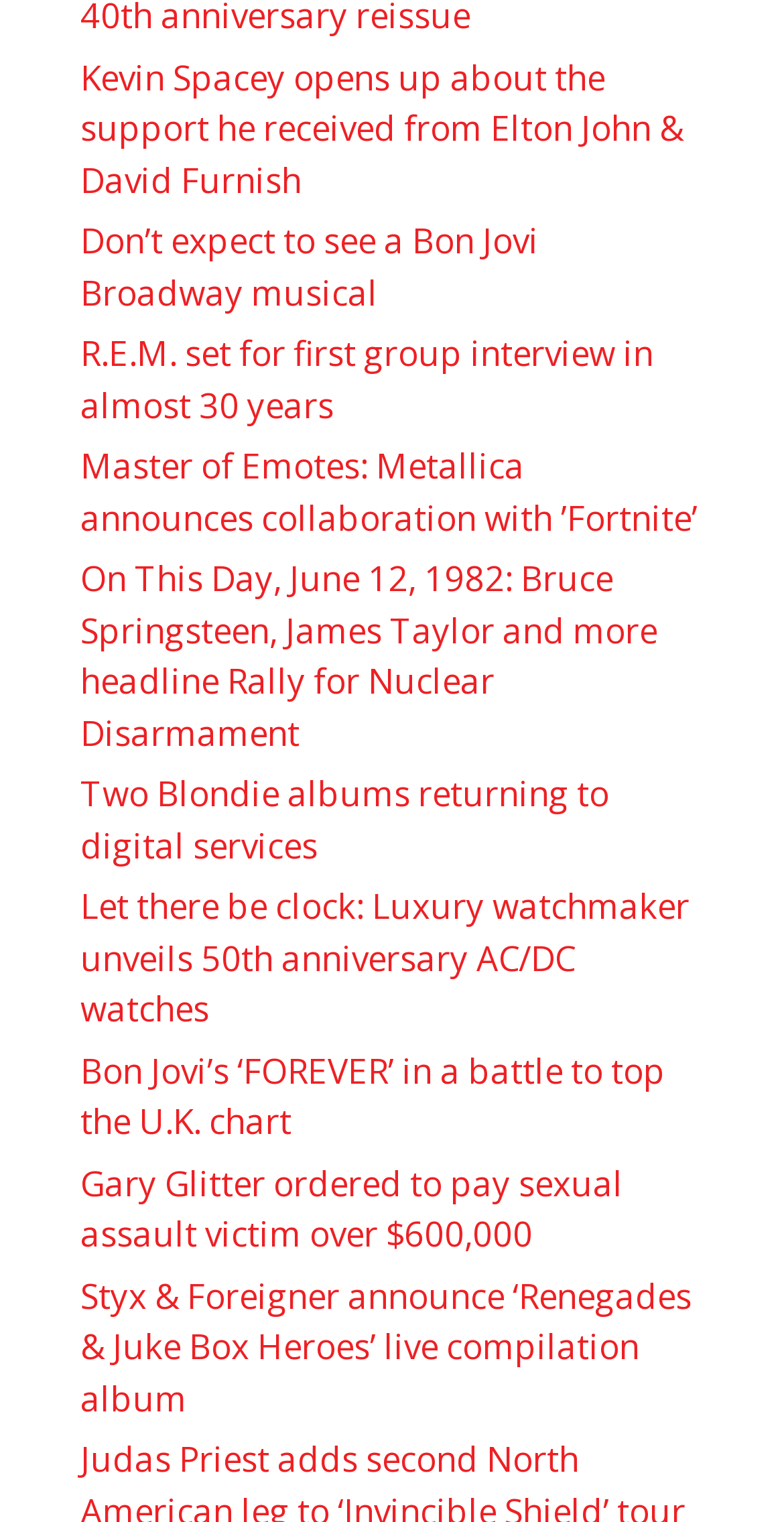How many articles are on the webpage?
Using the image, provide a concise answer in one word or a short phrase.

9